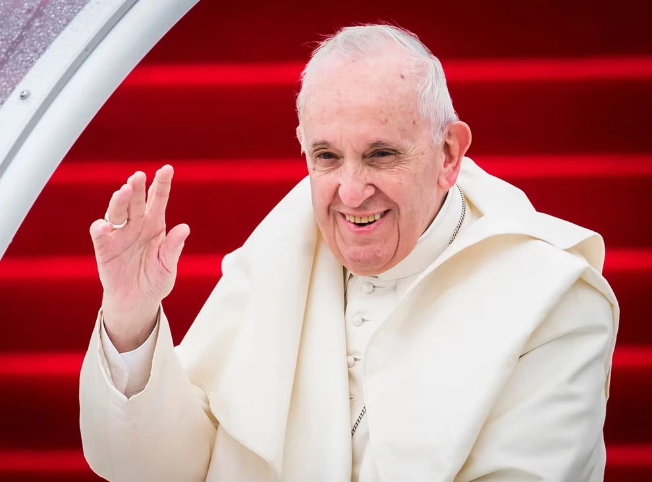Respond to the following question with a brief word or phrase:
What is the color of the backdrop?

Red